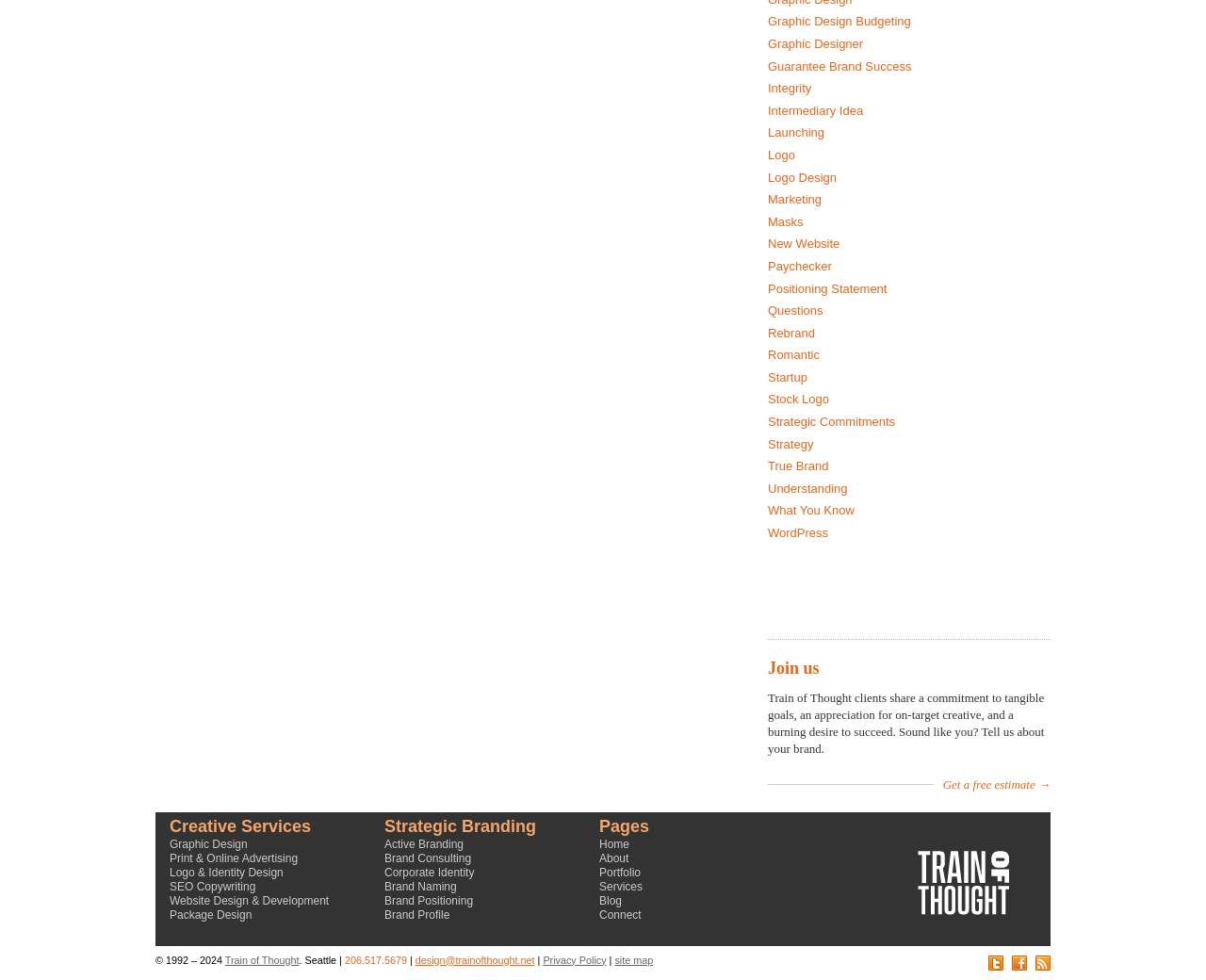What is the phone number of the company?
Answer the question based on the image using a single word or a brief phrase.

206.517.5679